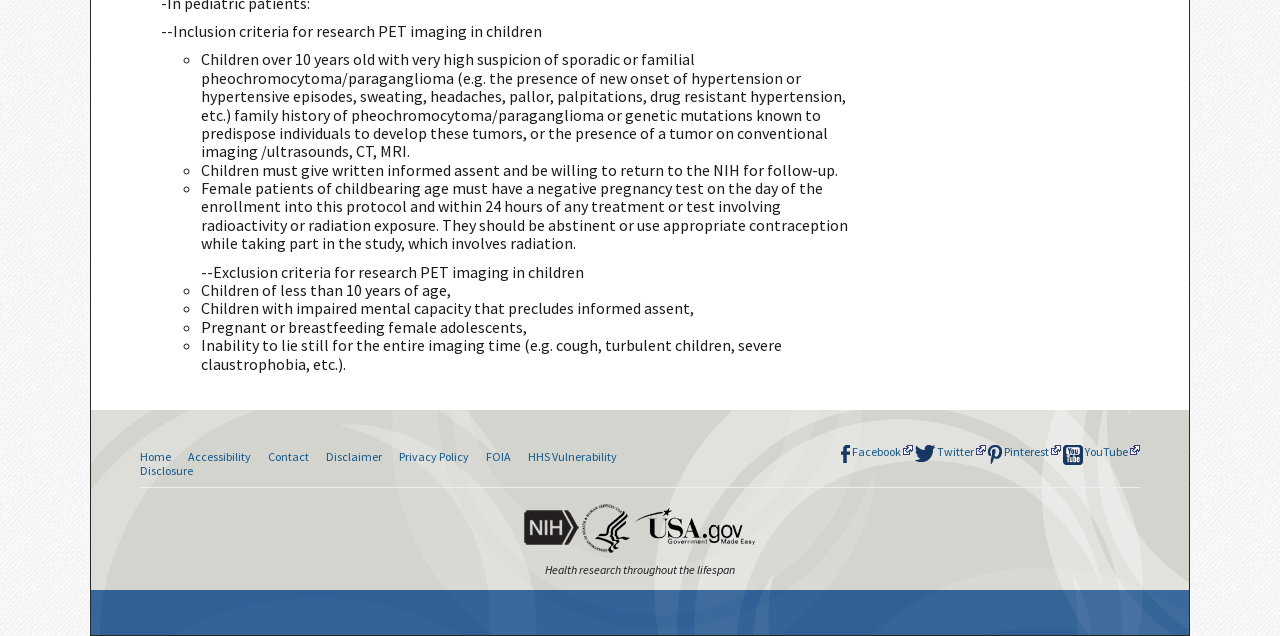Using the description "aria-label="Open Search Bar"", locate and provide the bounding box of the UI element.

None